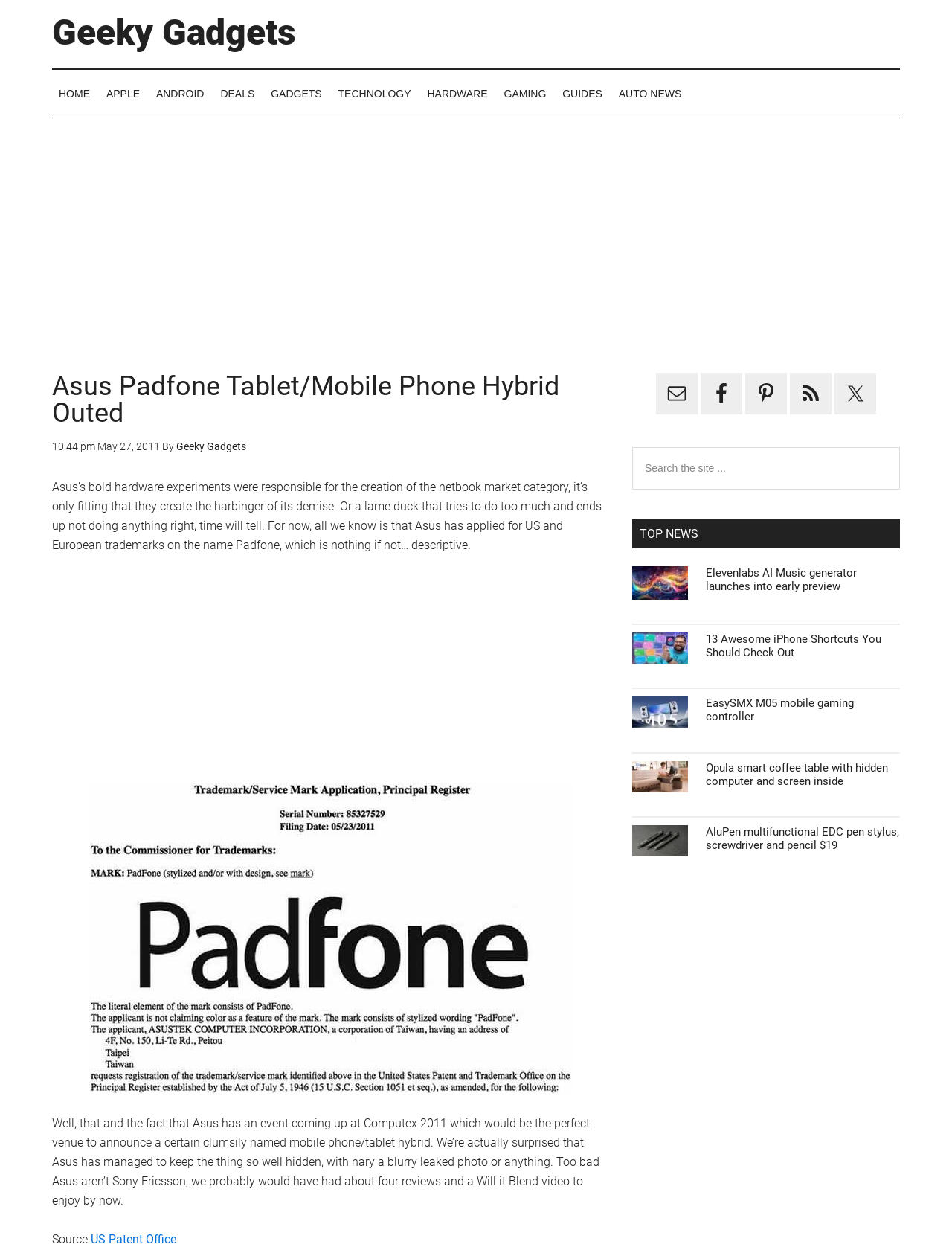Using the information from the screenshot, answer the following question thoroughly:
What is the website's name?

The website's name can be found in the top-left corner of the webpage, where it says 'Geeky Gadgets' in a link format.